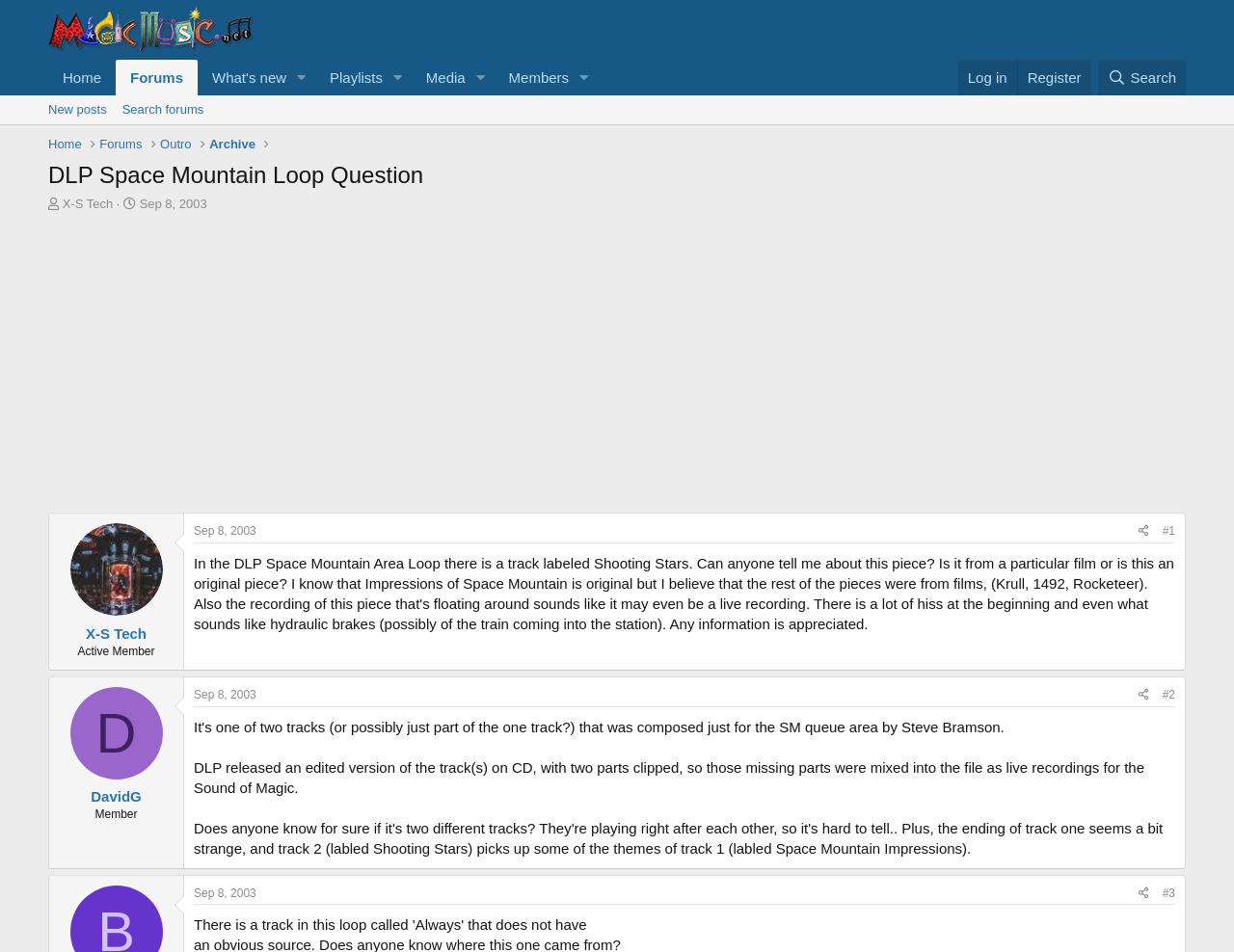What is the date of the first post?
Make sure to answer the question with a detailed and comprehensive explanation.

I found the date of the first post by looking at the time element 'Sep 8, 2003 at 1:48 AM' which is associated with the first article in the webpage.